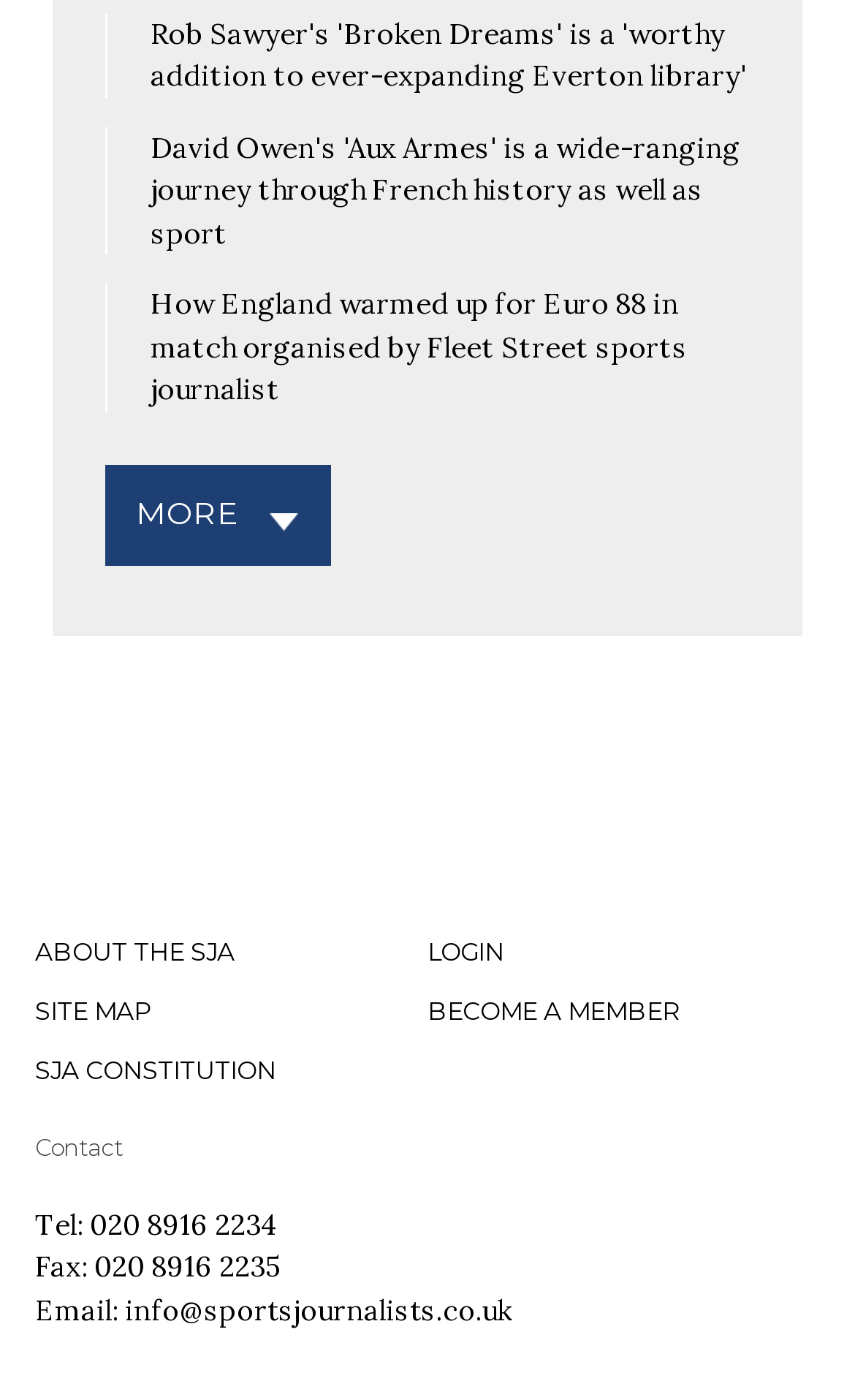Please specify the bounding box coordinates of the clickable section necessary to execute the following command: "Learn more about the SJA".

[0.041, 0.668, 0.274, 0.69]